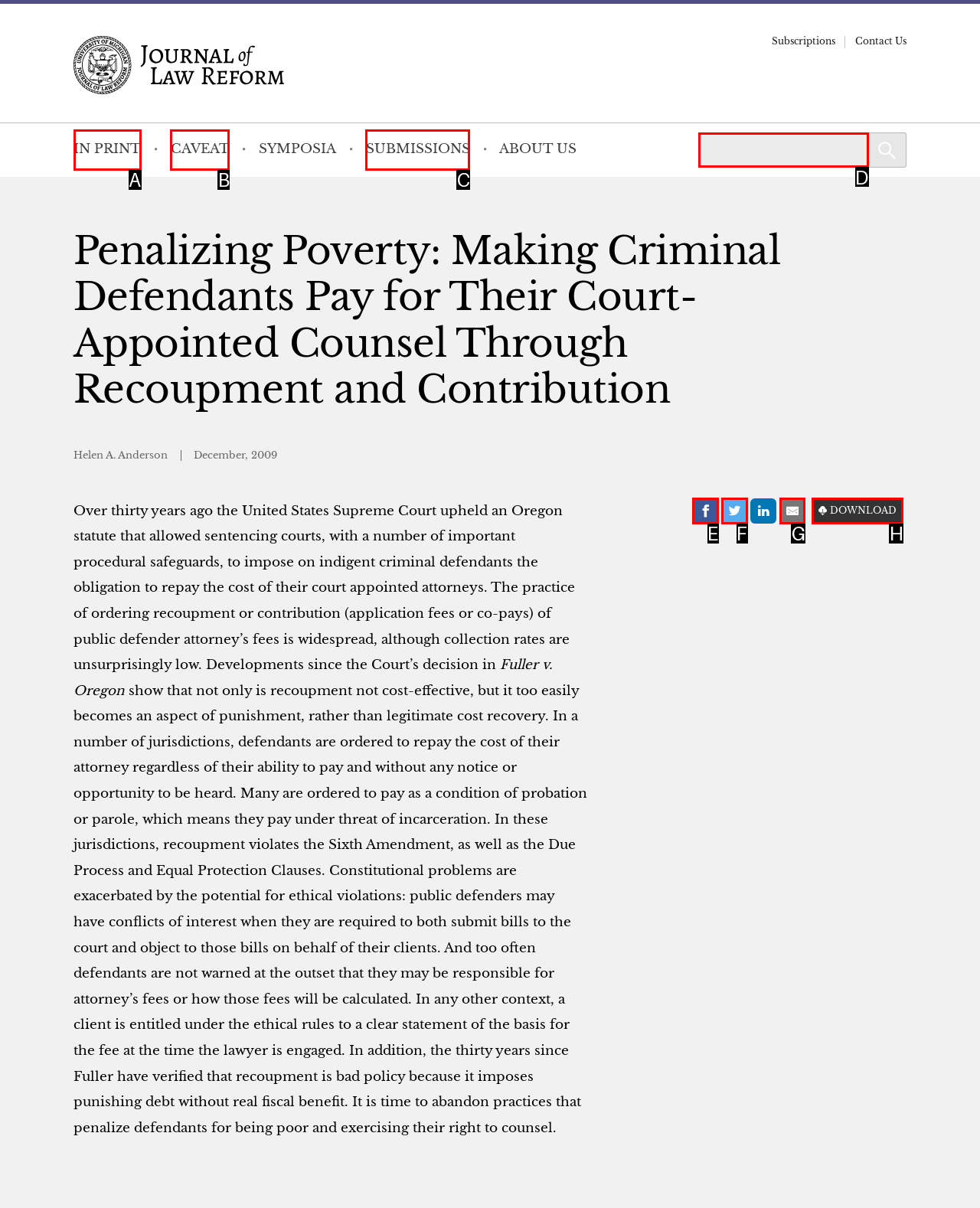Using the description: parent_node: SEARCH FOR: name="s", find the corresponding HTML element. Provide the letter of the matching option directly.

D